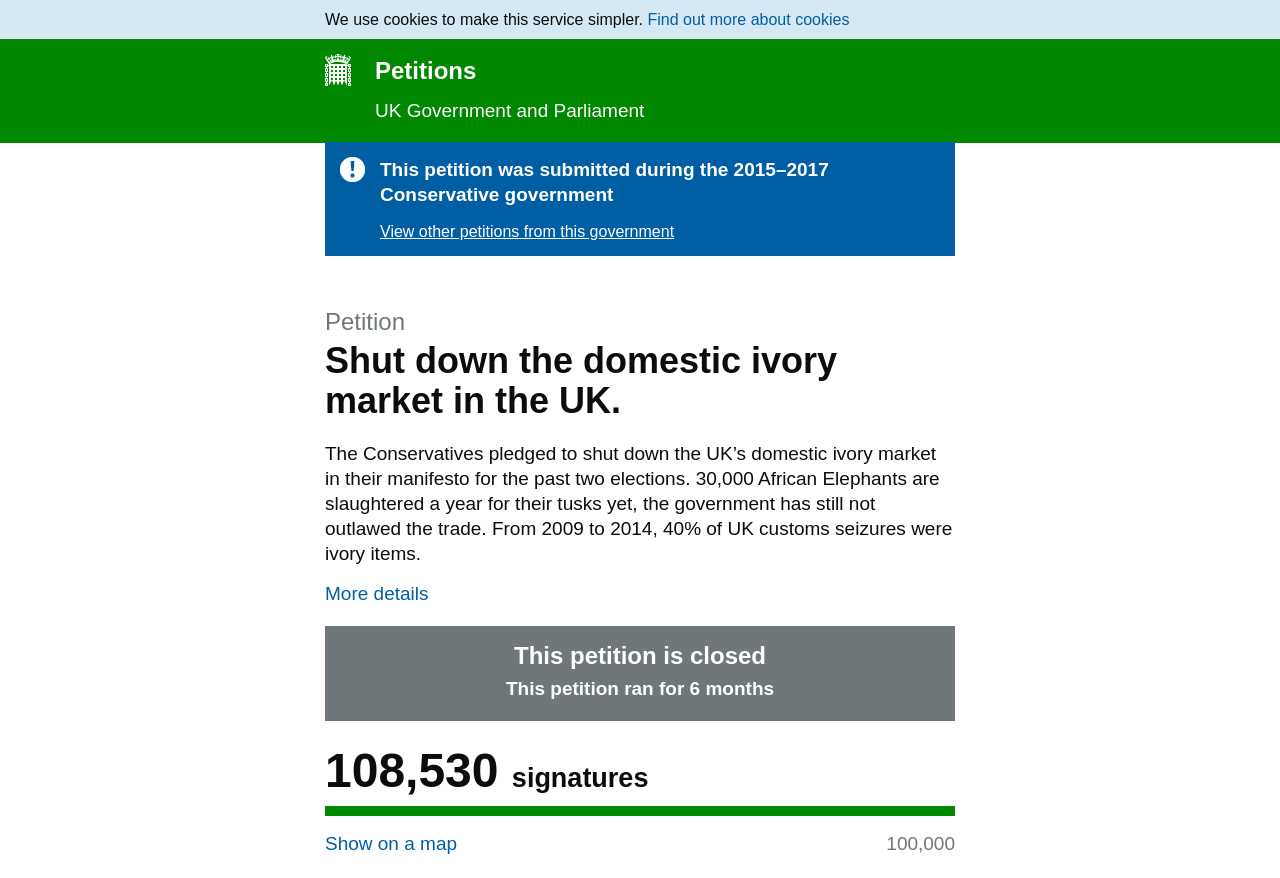Summarize the contents and layout of the webpage in detail.

The webpage is a petition page titled "Shut down the domestic ivory market in the UK." At the top, there is a notification about cookies, accompanied by a link to "Find out more about cookies." Below this, there is a link to "Petitions" and a heading that indicates the user is on the UK Government and Parliament website.

The main content of the page is a petition description, which explains that the Conservatives pledged to shut down the UK's domestic ivory market, but the government has not outlawed the trade despite 30,000 African Elephants being slaughtered annually for their tusks. The description also provides some statistics on UK customs seizures of ivory items.

Below the petition description, there is a details section with a disclosure triangle that can be expanded to show more information. The petition is closed, and it ran for 6 months. The page displays the number of signatures, which is 108,530, and provides a link to "Show on a map." There is also a target signature count of 100,000.